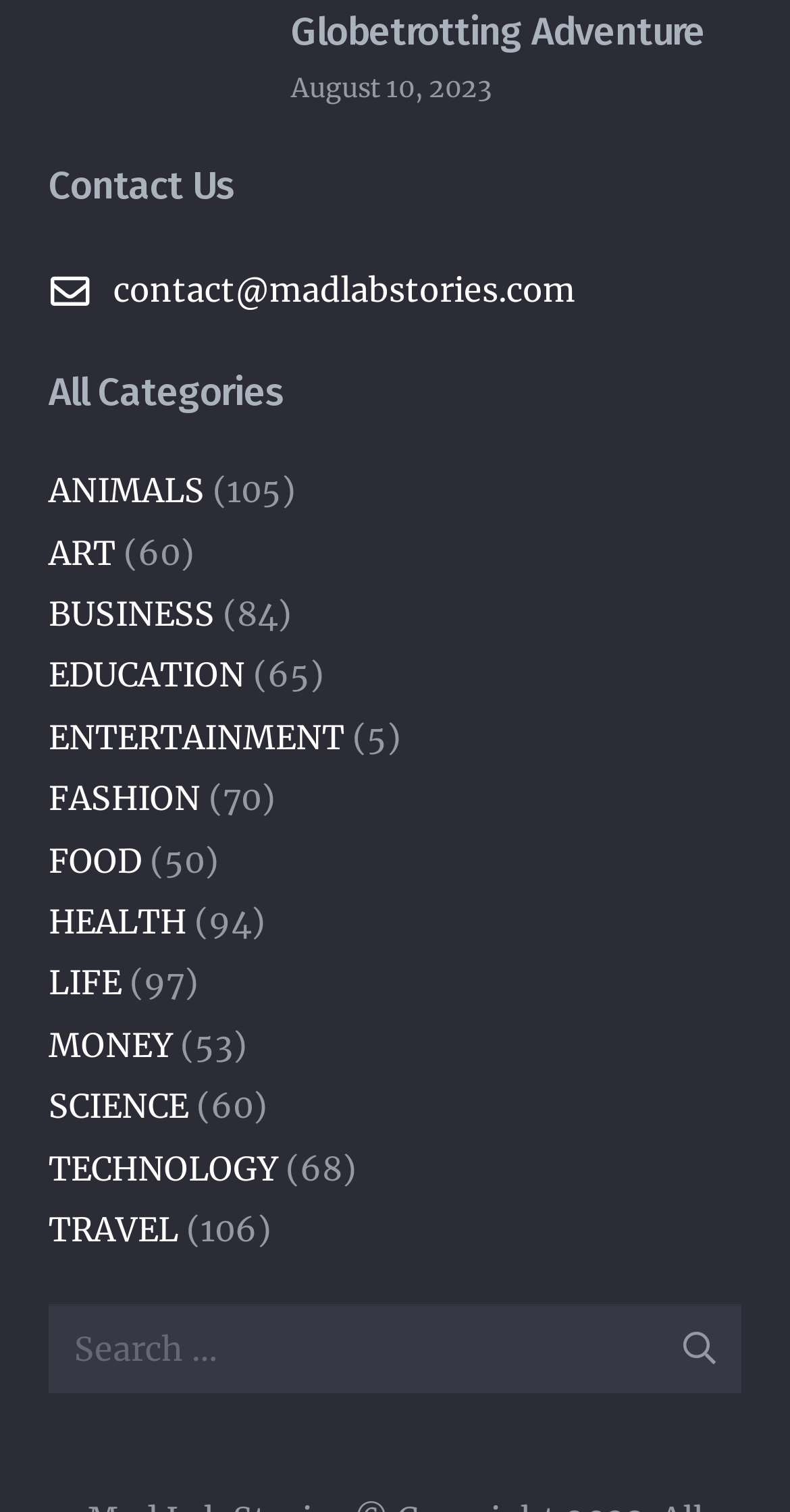Please examine the image and provide a detailed answer to the question: What is the purpose of the search bar?

The search bar is located at the bottom of the webpage, and it has a placeholder text 'Search for:'. This suggests that users can enter keywords or phrases to search for specific content within the webpage.